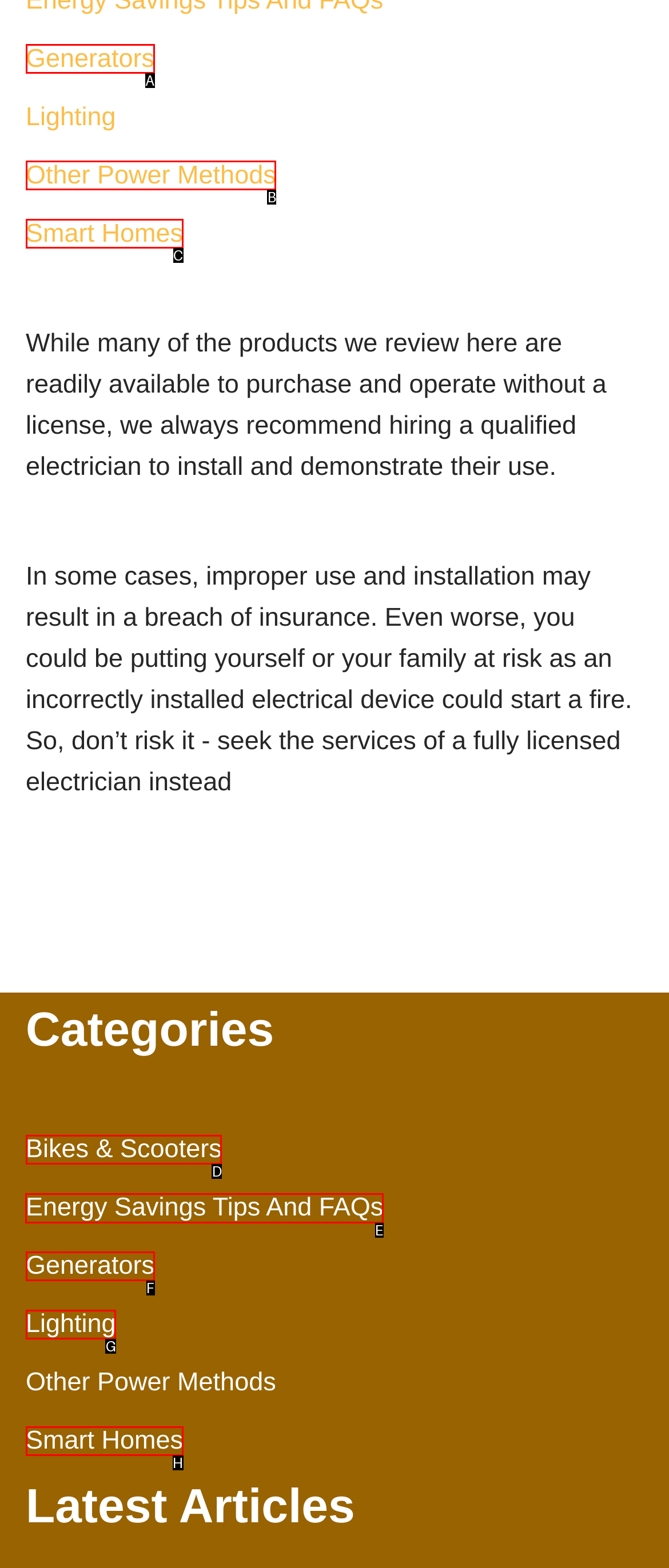Please indicate which HTML element should be clicked to fulfill the following task: View Energy Savings Tips And FAQs. Provide the letter of the selected option.

E